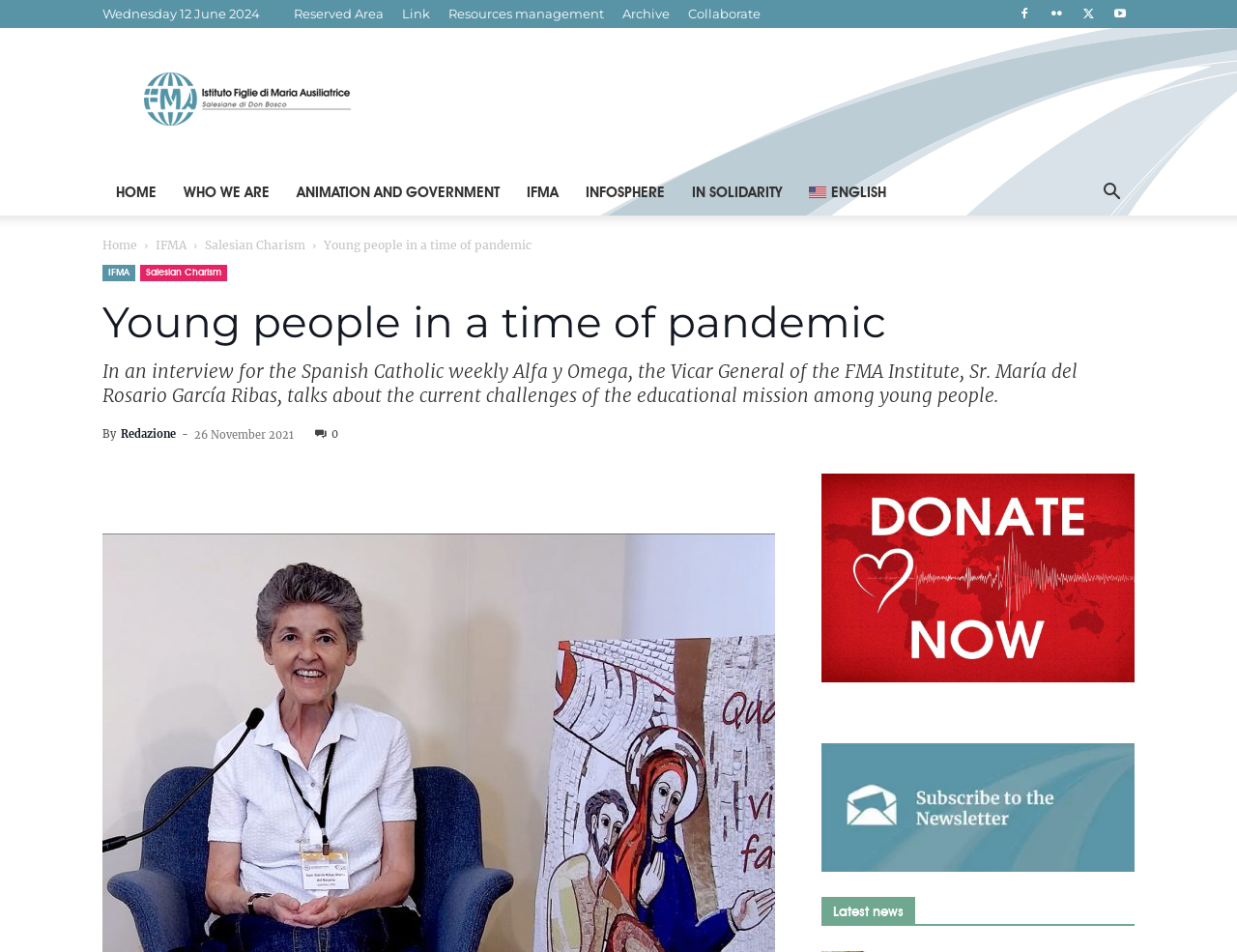Can you determine the main header of this webpage?

Young people in a time of pandemic